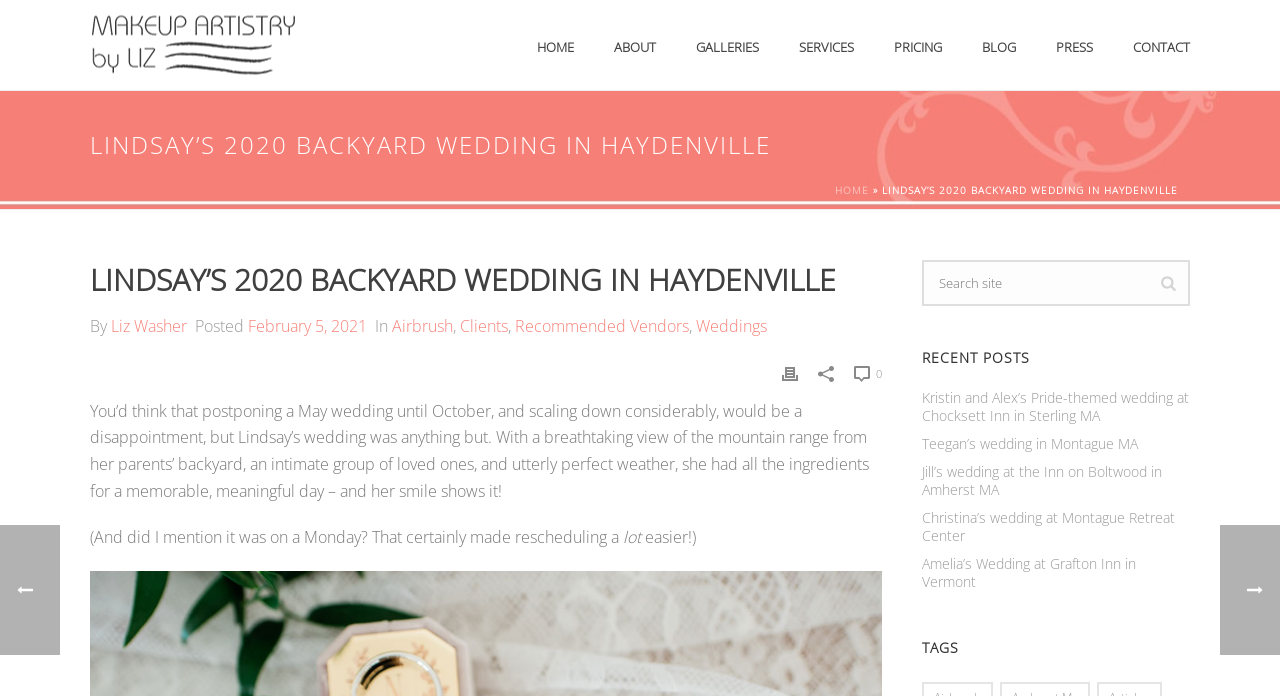Find the bounding box of the UI element described as: "Teegan’s wedding in Montague MA". The bounding box coordinates should be given as four float values between 0 and 1, i.e., [left, top, right, bottom].

[0.72, 0.625, 0.889, 0.651]